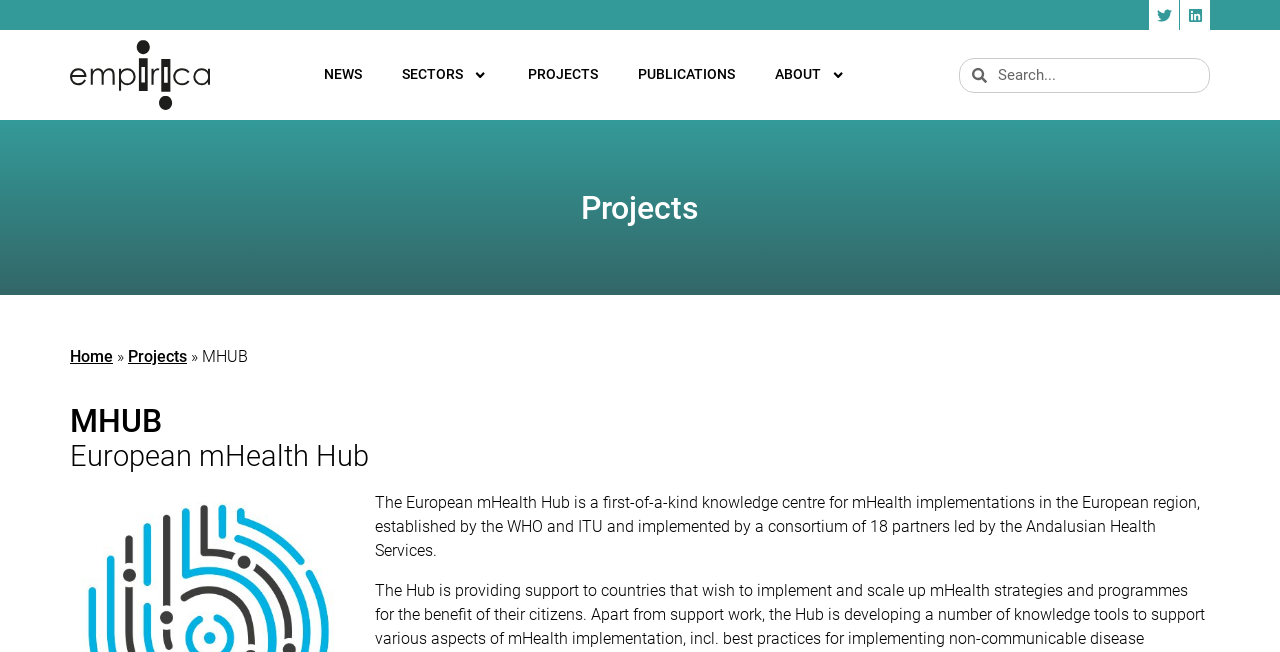Create an elaborate caption that covers all aspects of the webpage.

The webpage is about the European mHealth Hub, a knowledge center for mHealth implementations in the European region. At the top right corner, there are social media links to Twitter and Linkedin, each accompanied by a small icon. On the top left, there is an empirica logo, which is also a link.

The main navigation menu is located below the logo, with links to NEWS, SECTORS, PROJECTS, PUBLICATIONS, and ABOUT. Each of these links has a dropdown menu, indicated by a small icon. The SECTORS and ABOUT links have a slightly larger icon compared to the others.

Below the navigation menu, there is a search bar that spans across the page, allowing users to search for content. Above the search bar, there is a heading that reads "Projects". 

On the left side of the page, there is a breadcrumbs navigation menu that shows the current page location, with links to Home and Projects. The breadcrumbs menu is preceded by a heading that reads "MHUB" and another heading that reads "European mHealth Hub".

The main content of the page is a paragraph of text that describes the European mHealth Hub, stating that it is a first-of-a-kind knowledge center established by the WHO and ITU and implemented by a consortium of 18 partners led by the Andalusian Health Services. This text is located below the breadcrumbs menu and spans across the page.